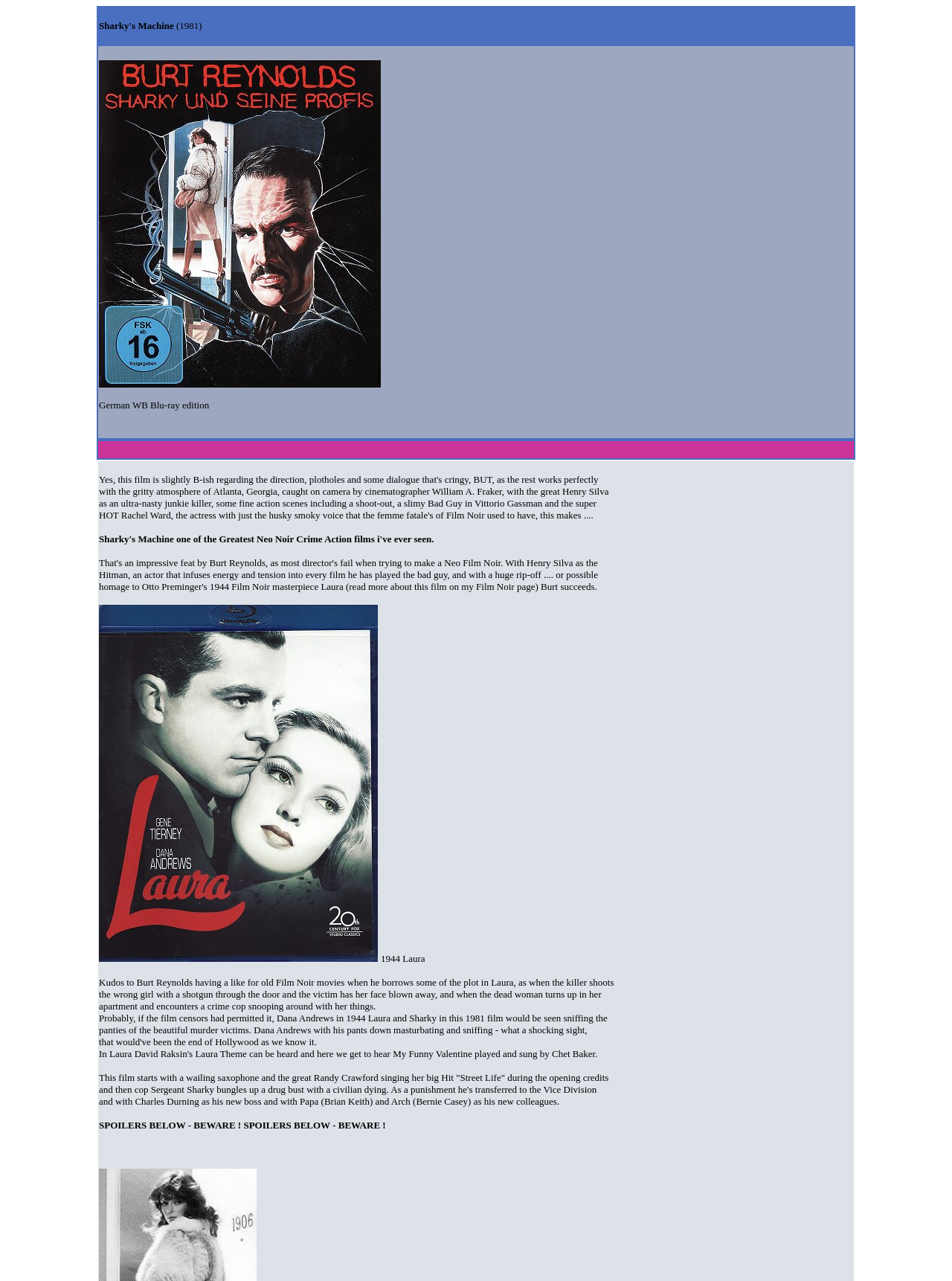Offer an in-depth caption of the entire webpage.

The webpage is about the 1981 film "Sharky's Machine" starring Burt Reynolds. At the top, there is a title "Sharky's Machine (1981)" followed by a description of the German WB Blu-ray edition. Below this, there is an image related to the Blu-ray edition.

The main content of the webpage is a review or summary of the film. The text is divided into several paragraphs, with some images scattered throughout. The review discusses the film's plot, characters, and themes, including its nods to old Film Noir movies. It also mentions the film's opening credits, which feature a wailing saxophone and Randy Crawford singing "Street Life".

There are a total of two images on the page, one related to the Blu-ray edition and the other likely a still from the film. The text is densely packed, with no clear headings or subheadings, but it is organized into distinct paragraphs. The tone of the review appears to be informative and analytical, with some subjective opinions and comments.